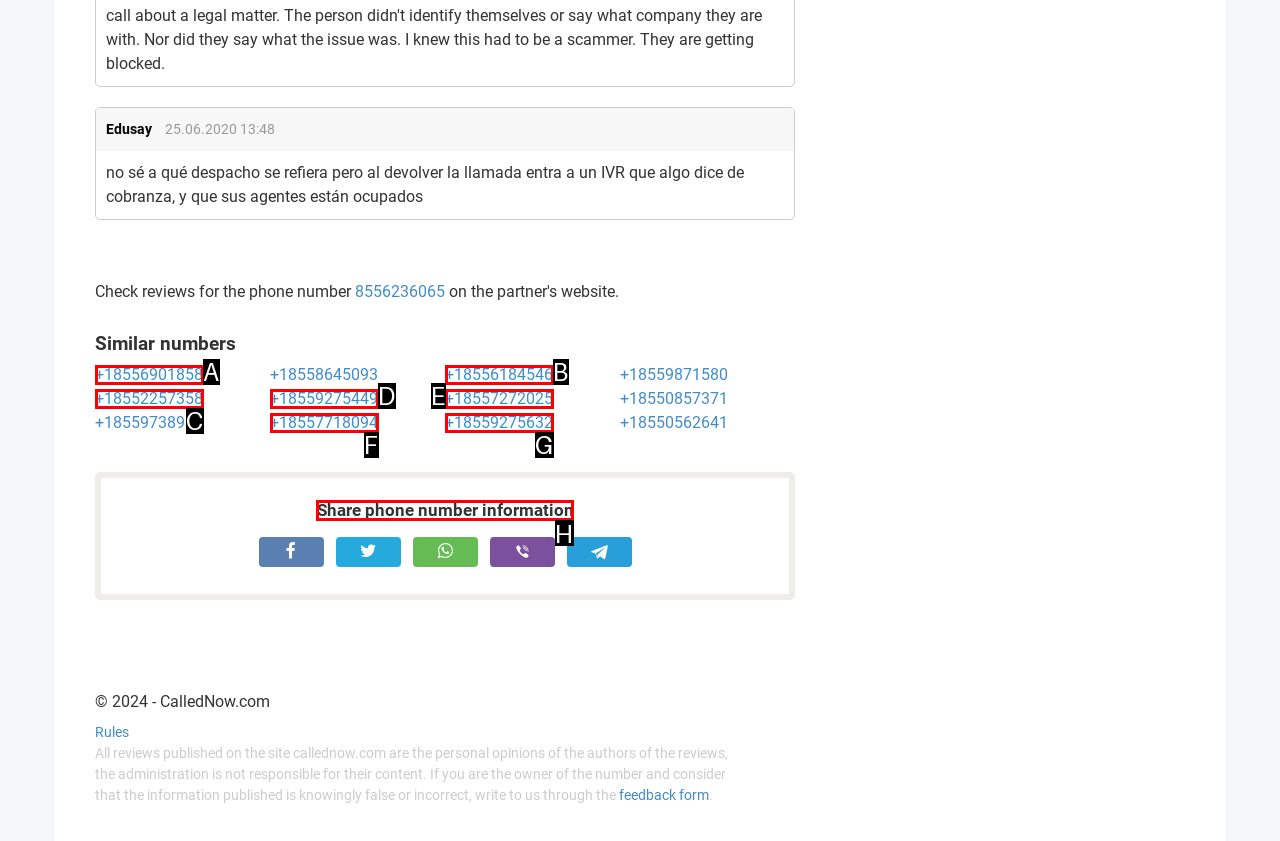Determine the letter of the element to click to accomplish this task: Share phone number information. Respond with the letter.

H